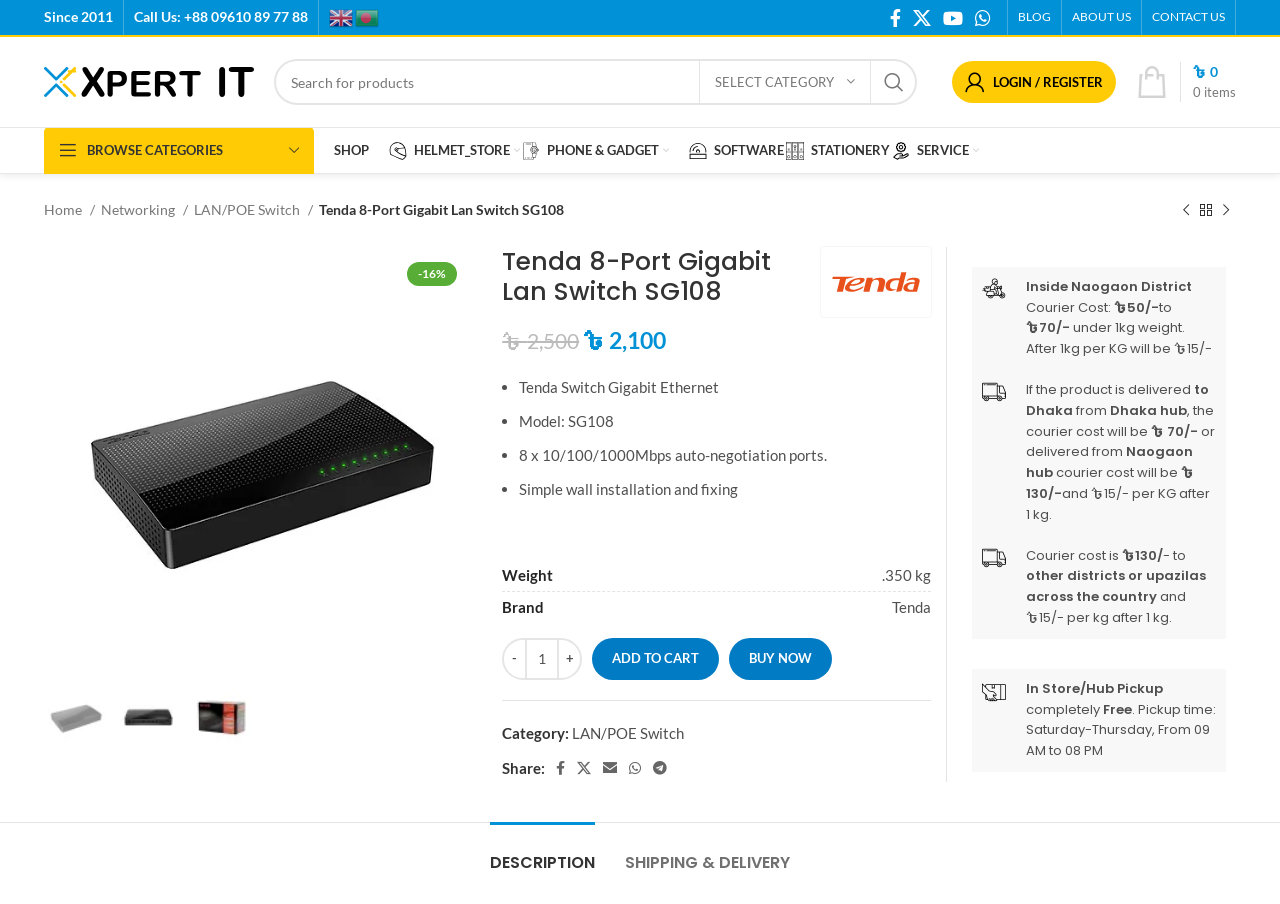Provide a thorough summary of the webpage.

This webpage is about a product, specifically the Tenda 8-Port Gigabit Lan Switch SG108. At the top, there is a header section with a logo, search bar, and navigation links to various categories such as "SHOP", "Helmet", "PHONE & GADGET", "SOFTWARE", "STATIONERY", and "SERVICE". Below the header, there is a breadcrumb navigation showing the product's category hierarchy.

The main content area displays the product's details, including its name, model number, and features. There are two images of the product, one on the left and one on the right, with a description list below them. The list highlights the product's key features, such as its gigabit Ethernet capabilities, 8 auto-negotiation ports, and simple wall installation.

Below the product description, there is a table showing the product's specifications, including its weight and brand. There are also buttons to add the product to the cart or buy it now, as well as a quantity selector.

On the right side of the page, there are social media links and a "Share" section. At the bottom, there is a category link to "LAN/POE Switch" and a "Share" link to Facebook.

Throughout the page, there are various navigation links and buttons, including a secondary navigation menu at the top, a main navigation menu below the header, and social media links at the bottom.